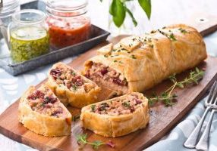What is scattered on top of the picnic slice?
Based on the content of the image, thoroughly explain and answer the question.

According to the caption, 'fresh herbs, likely thyme, are scattered on top and around the presentation', suggesting that fresh herbs are scattered on top of the picnic slice.